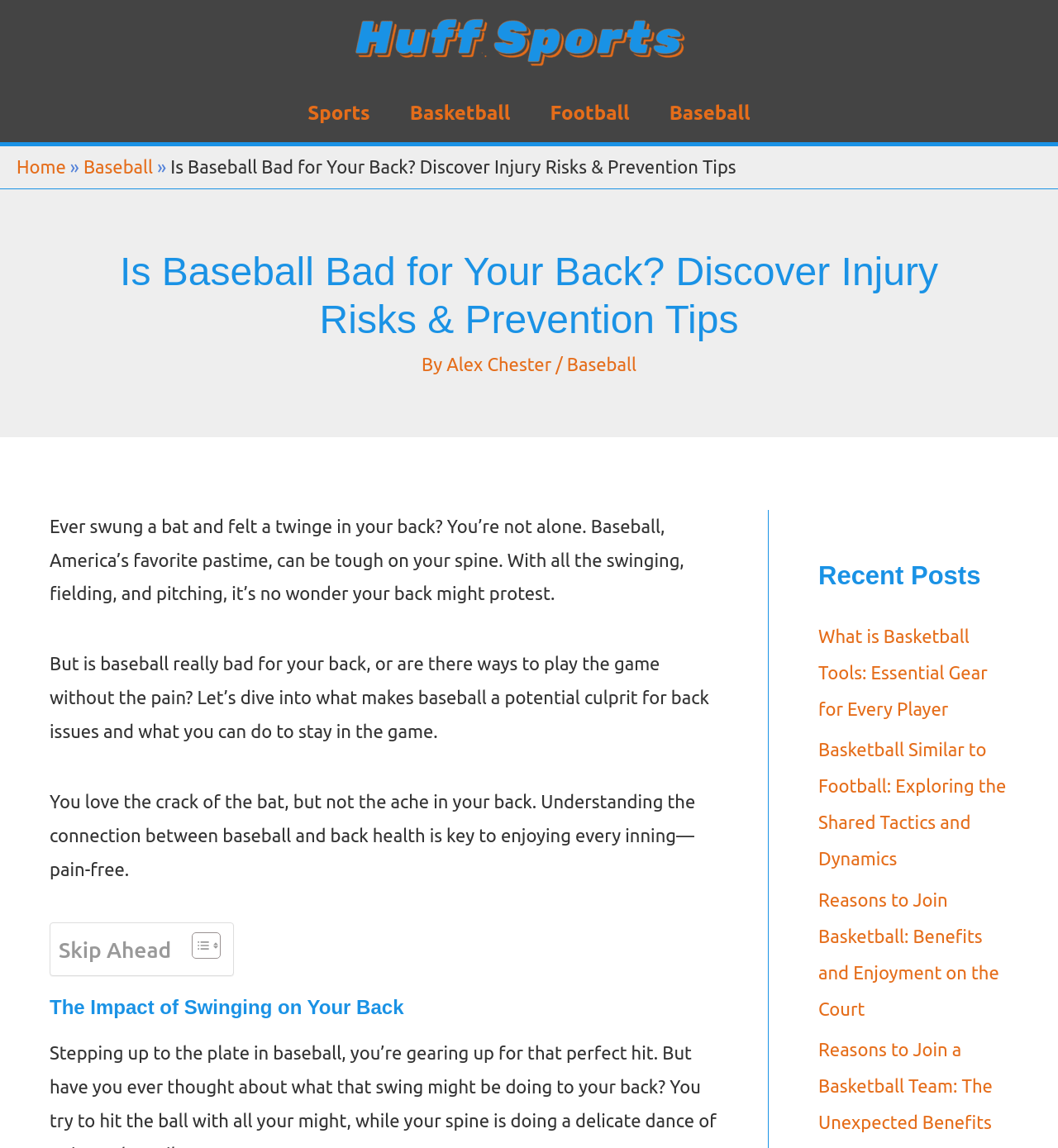Describe the webpage meticulously, covering all significant aspects.

The webpage is about the impact of baseball on back health, providing information on injury risks and prevention tips. At the top left corner, there is a "Huff Sports" logo, accompanied by a navigation menu with links to different sports, including Basketball, Football, and Baseball. Below the logo, there is a breadcrumbs navigation menu, showing the current page's location within the website.

The main content of the webpage is divided into sections, starting with a heading that repeats the title "Is Baseball Bad for Your Back? Discover Injury Risks & Prevention Tips". Below the heading, there is a byline with the author's name, Alex Chester, and a link to the category "Baseball".

The first section of the content discusses how baseball can affect the back, with three paragraphs of text explaining the connection between the sport and back health. The text is accompanied by a table of contents on the right side, with a "Skip Ahead" button and a toggle button to show or hide the table of contents.

The next section is headed "The Impact of Swinging on Your Back", but its content is not immediately visible. On the right side of the page, there is a "Recent Posts" section, featuring three links to other articles about basketball.

Overall, the webpage has a clean and organized layout, with clear headings and concise text. The use of navigation menus and a table of contents makes it easy to navigate and find specific information.